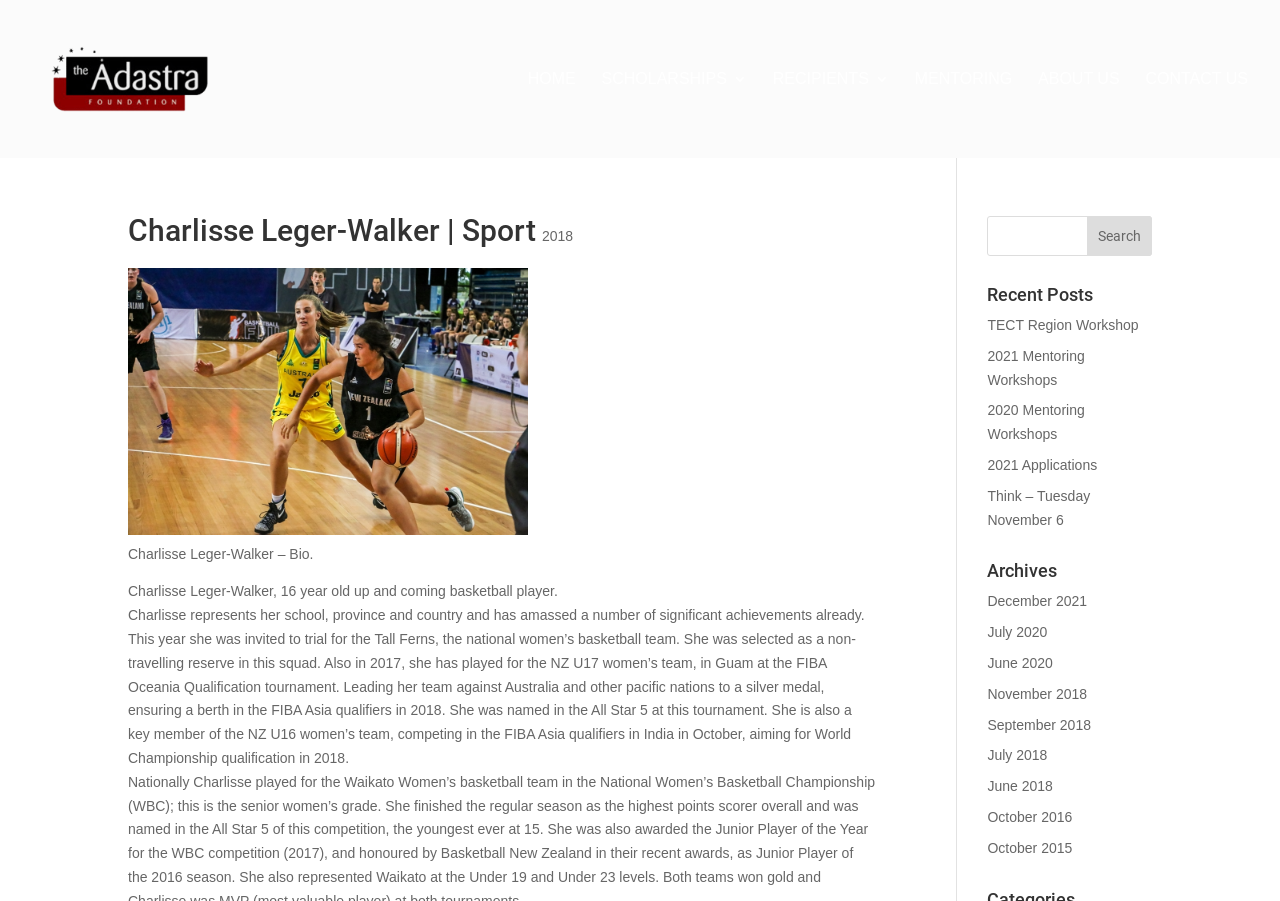Pinpoint the bounding box coordinates of the area that should be clicked to complete the following instruction: "view Charlisse Leger-Walker's bio". The coordinates must be given as four float numbers between 0 and 1, i.e., [left, top, right, bottom].

[0.1, 0.606, 0.245, 0.623]